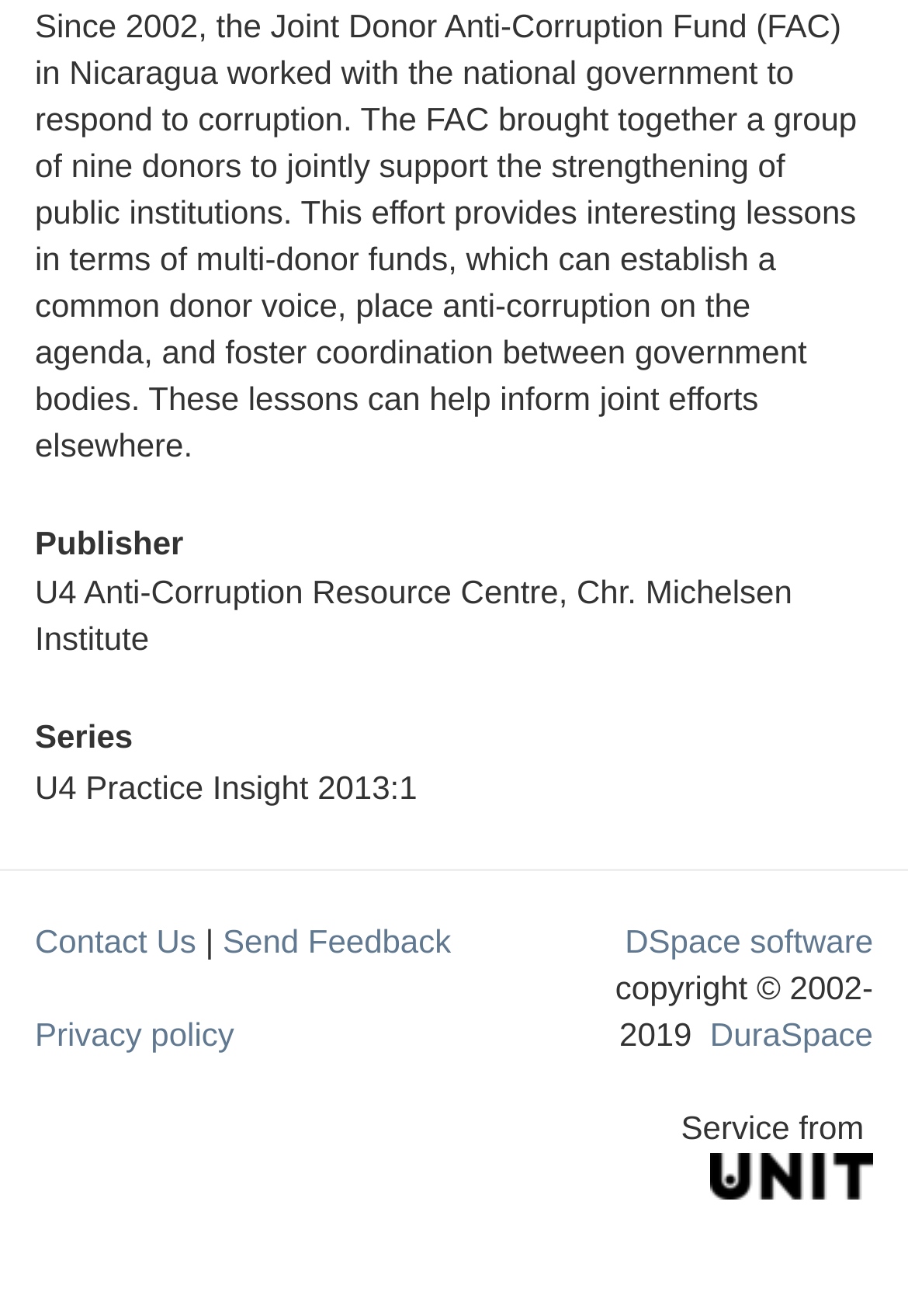Find the bounding box coordinates for the UI element whose description is: "DSpace software". The coordinates should be four float numbers between 0 and 1, in the format [left, top, right, bottom].

[0.688, 0.7, 0.962, 0.729]